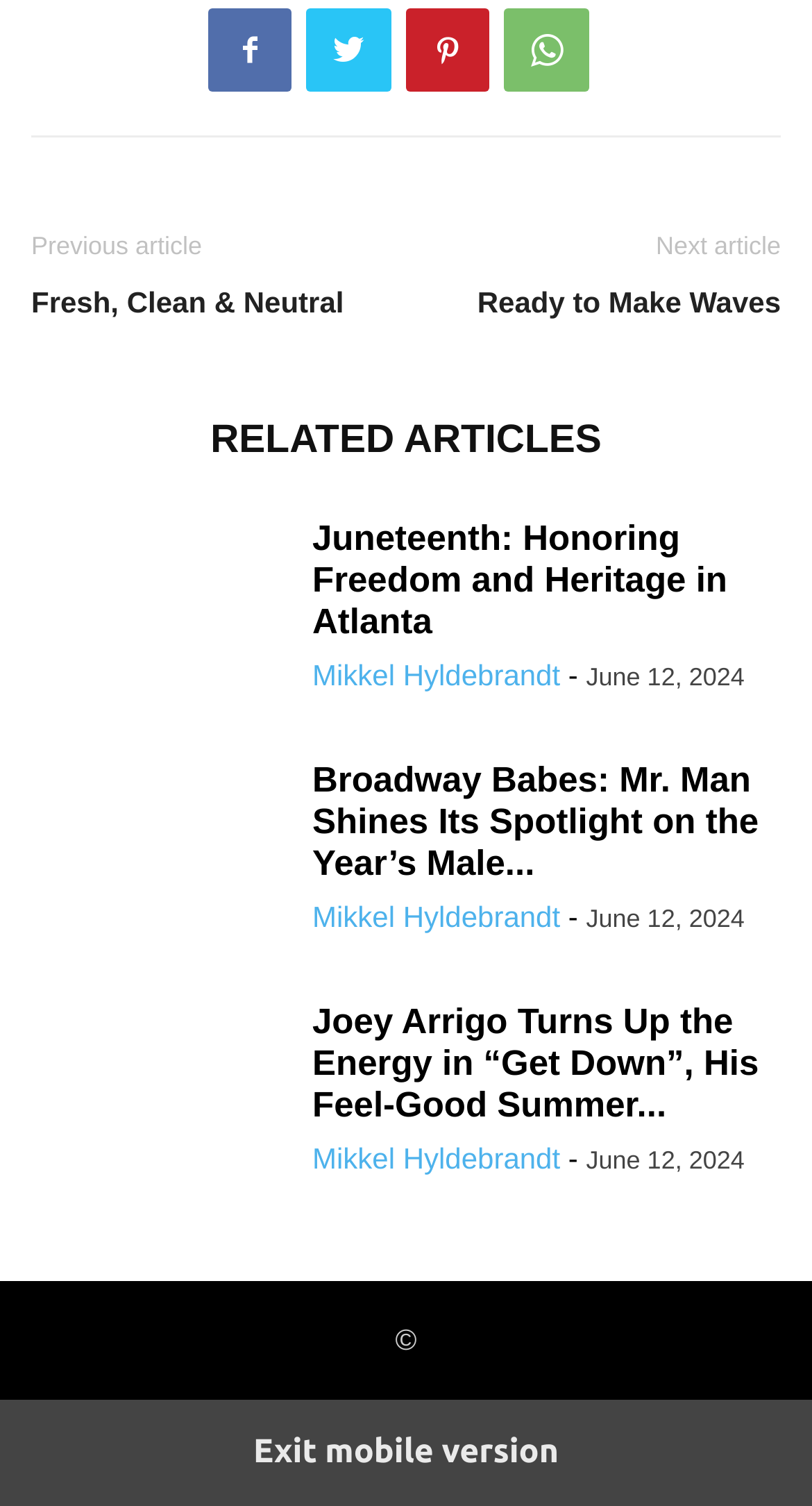Could you locate the bounding box coordinates for the section that should be clicked to accomplish this task: "Click on the link to read 'Juneteenth: Honoring Freedom and Heritage in Atlanta'".

[0.038, 0.345, 0.346, 0.469]